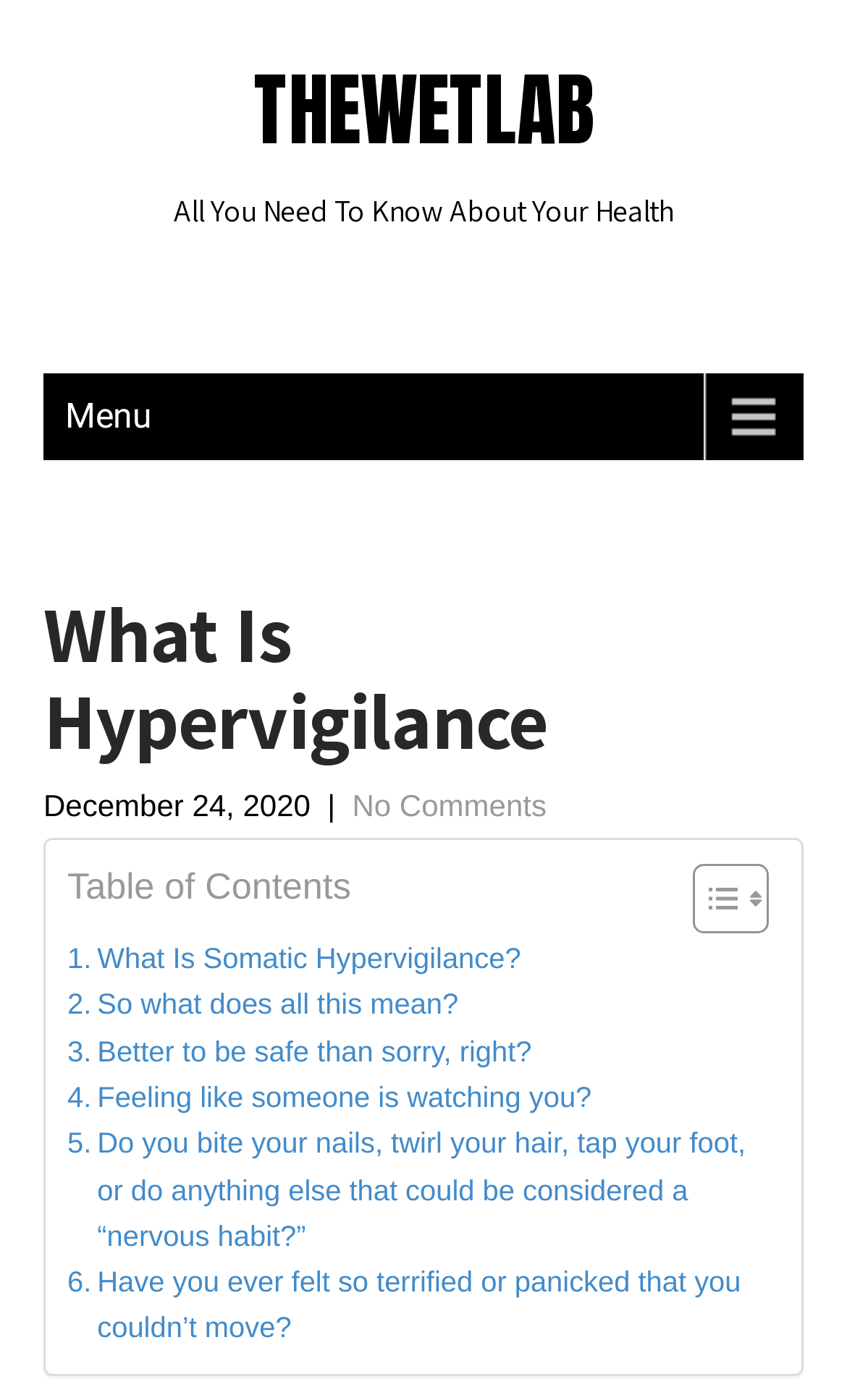Locate the UI element that matches the description No Comments in the webpage screenshot. Return the bounding box coordinates in the format (top-left x, top-left y, bottom-right x, bottom-right y), with values ranging from 0 to 1.

[0.416, 0.563, 0.645, 0.588]